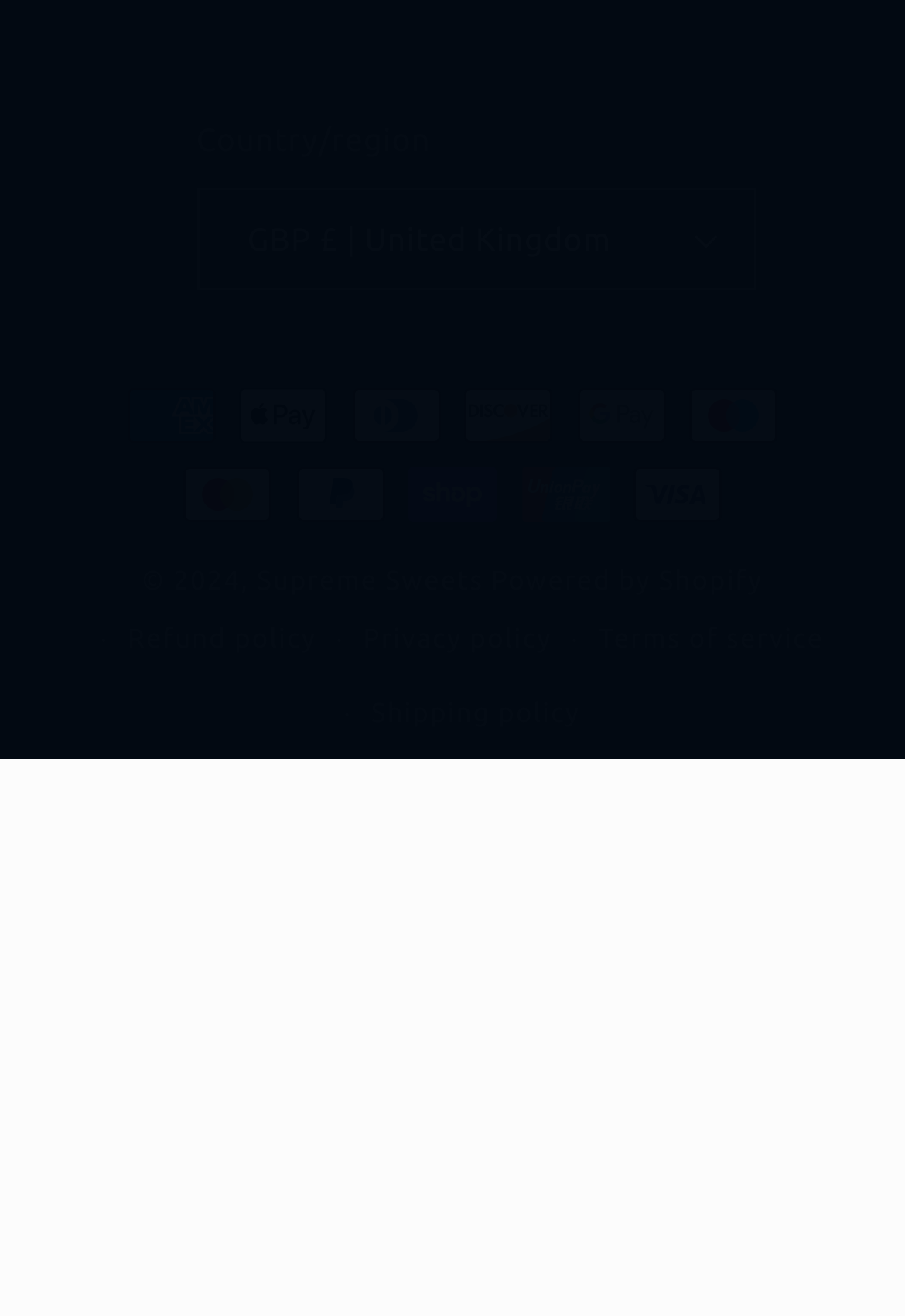Can you specify the bounding box coordinates for the region that should be clicked to fulfill this instruction: "View refund policy".

[0.141, 0.459, 0.35, 0.515]